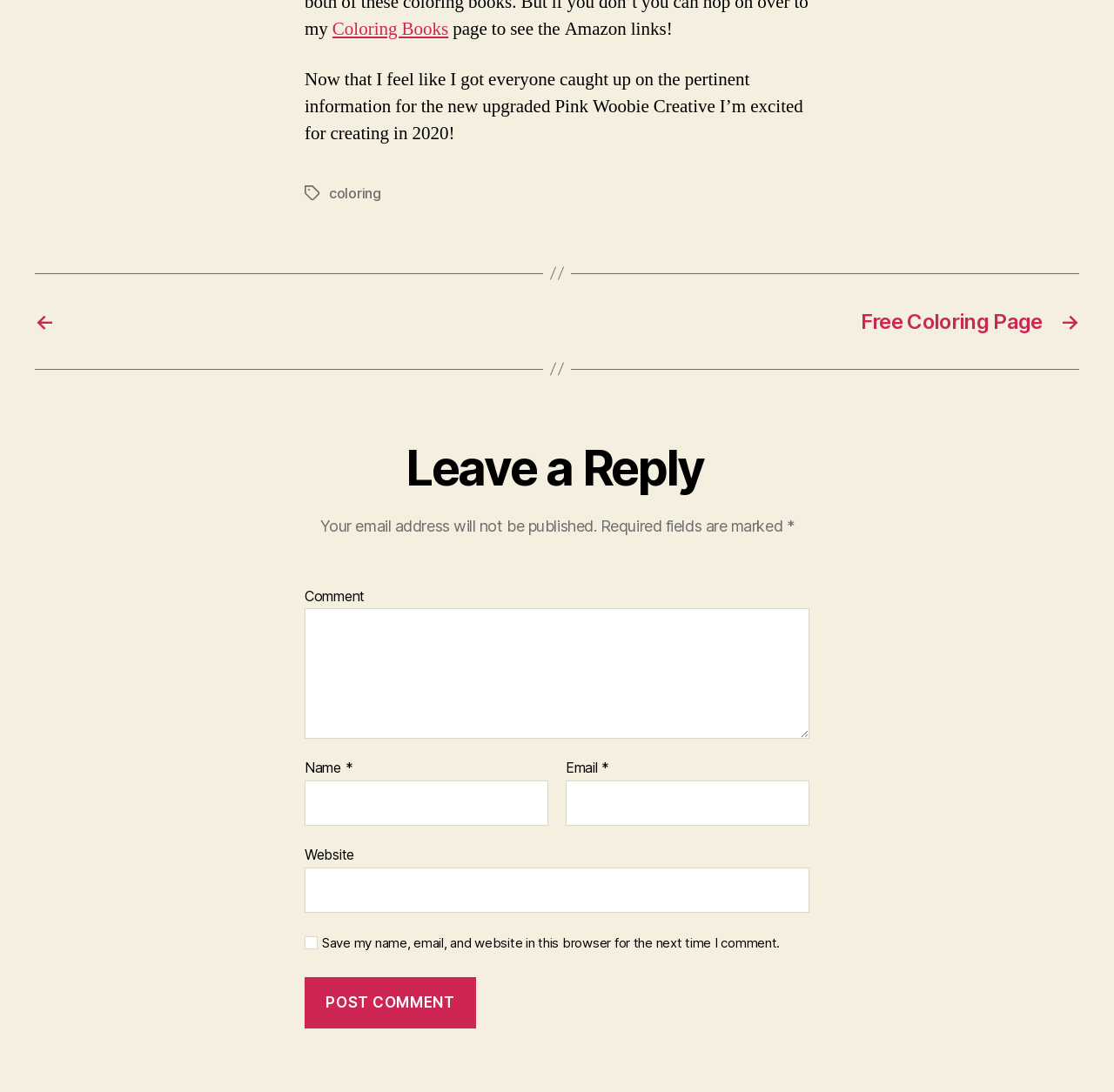What is the topic of the post?
Can you provide a detailed and comprehensive answer to the question?

The topic of the post can be inferred from the link 'Coloring Books (opens in a new tab)' at the top of the page, which suggests that the post is related to coloring books.